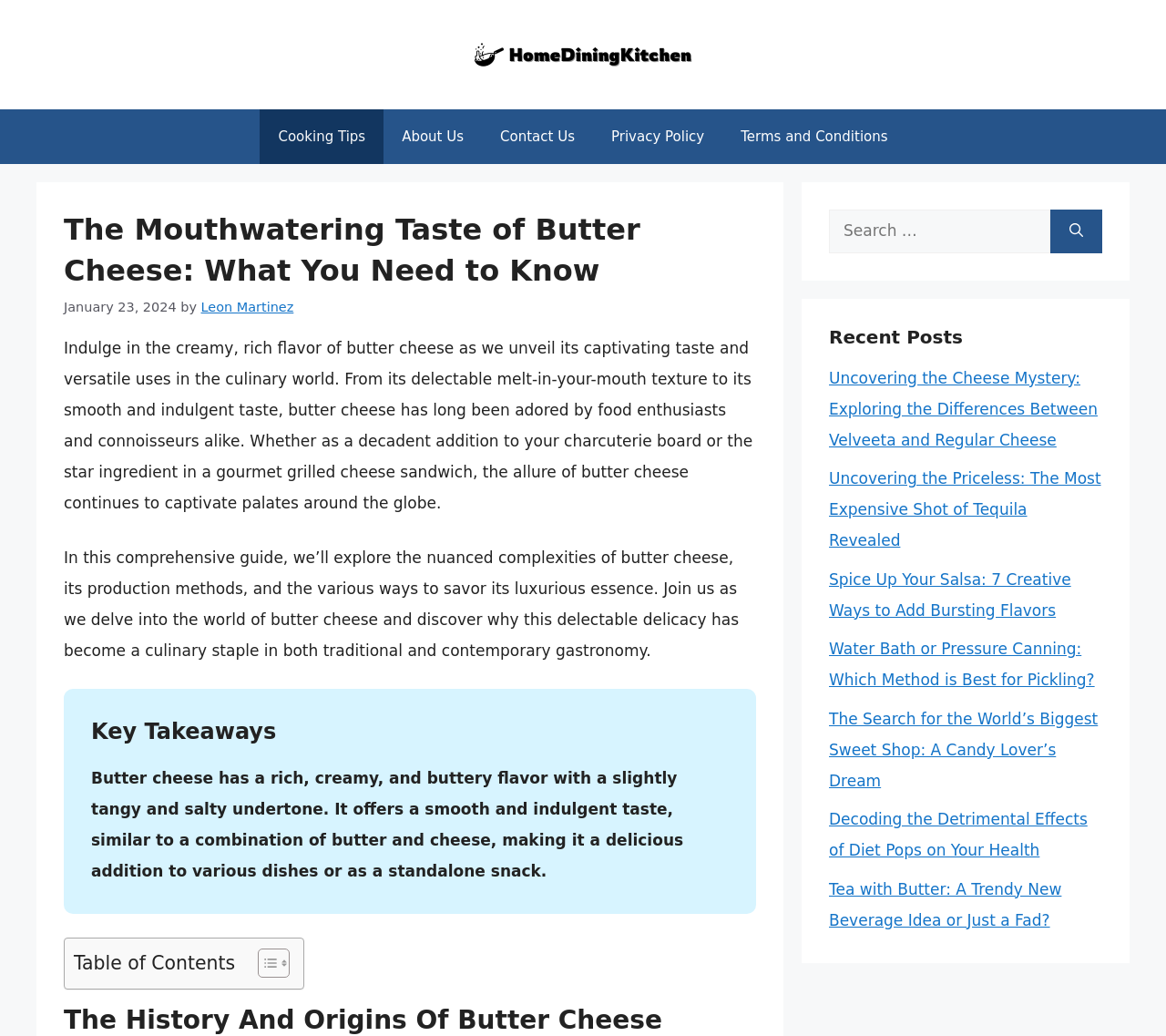Please identify the bounding box coordinates of where to click in order to follow the instruction: "Click the 'HomeDiningKitchen' link".

[0.402, 0.043, 0.598, 0.061]